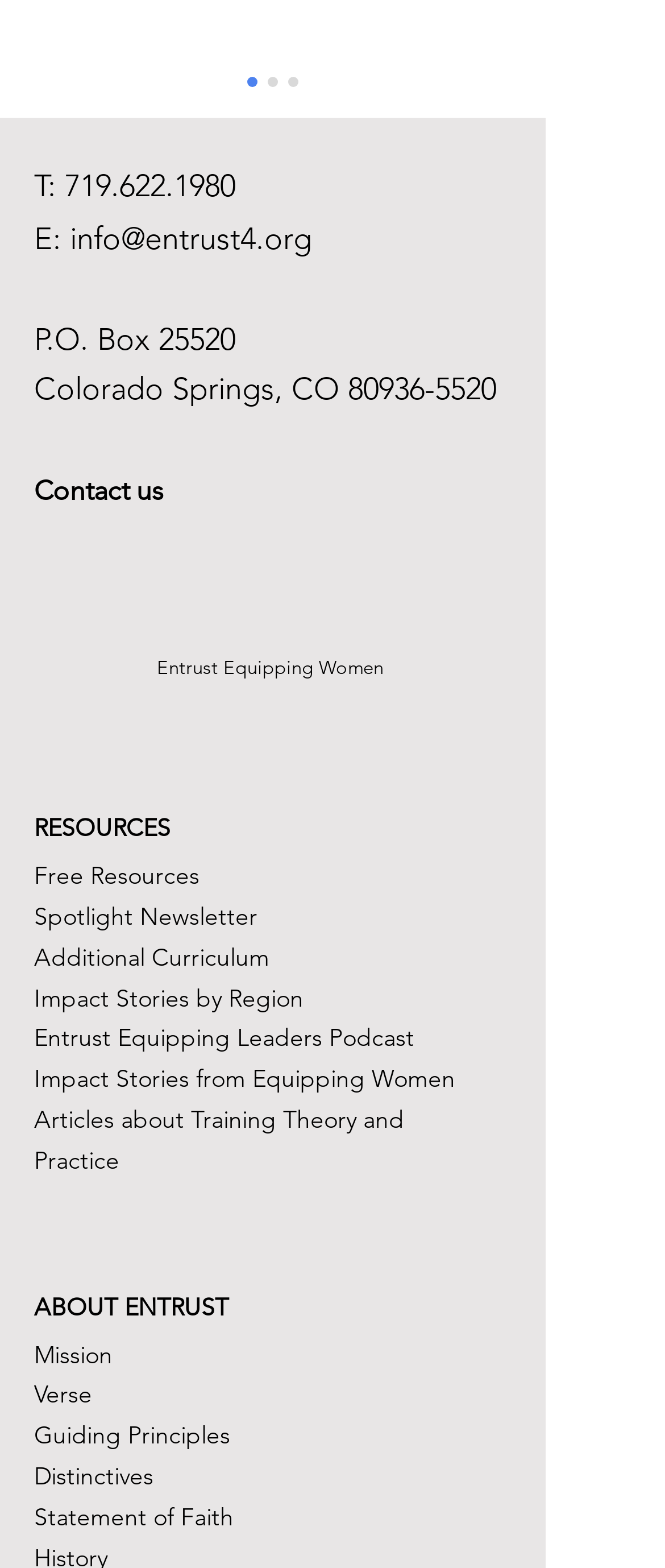Using the details in the image, give a detailed response to the question below:
What is the title of the section that lists resources?

The section that lists resources is titled 'RESOURCES', which is displayed in a prominent font. This section provides links to various resources, including free resources, newsletters, and impact stories.